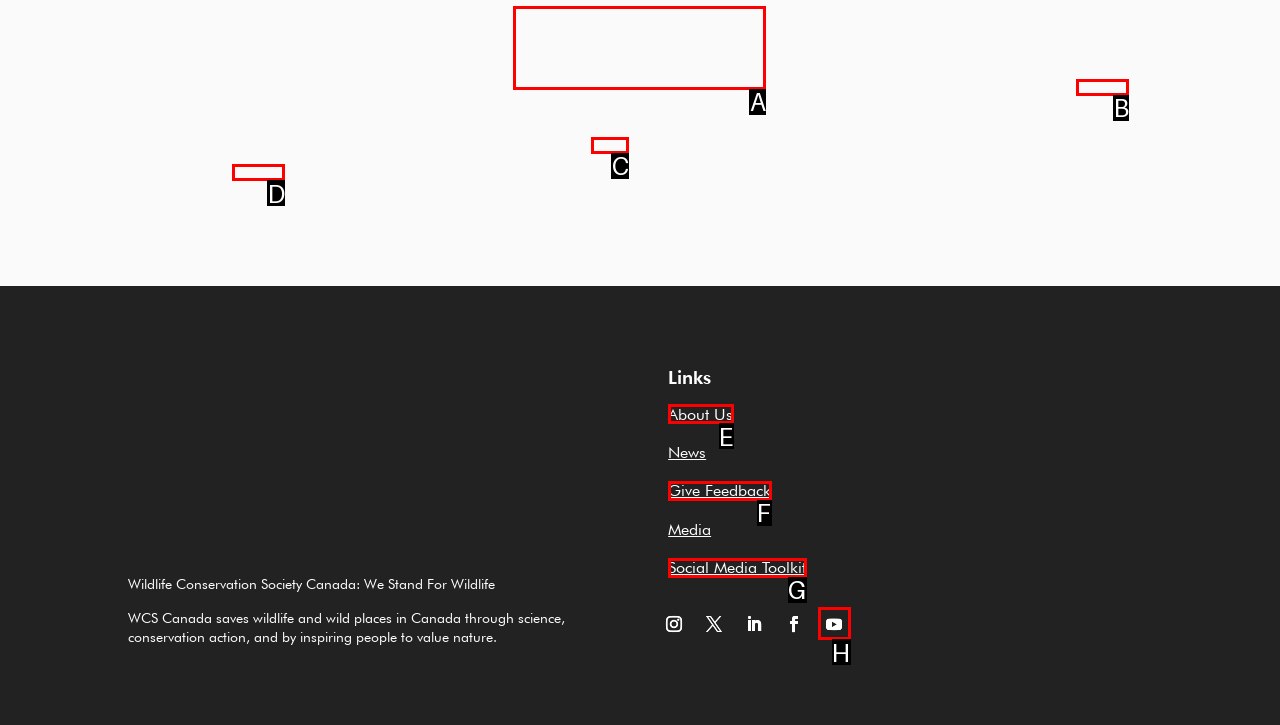Match the following description to the correct HTML element: Give Feedback Indicate your choice by providing the letter.

F